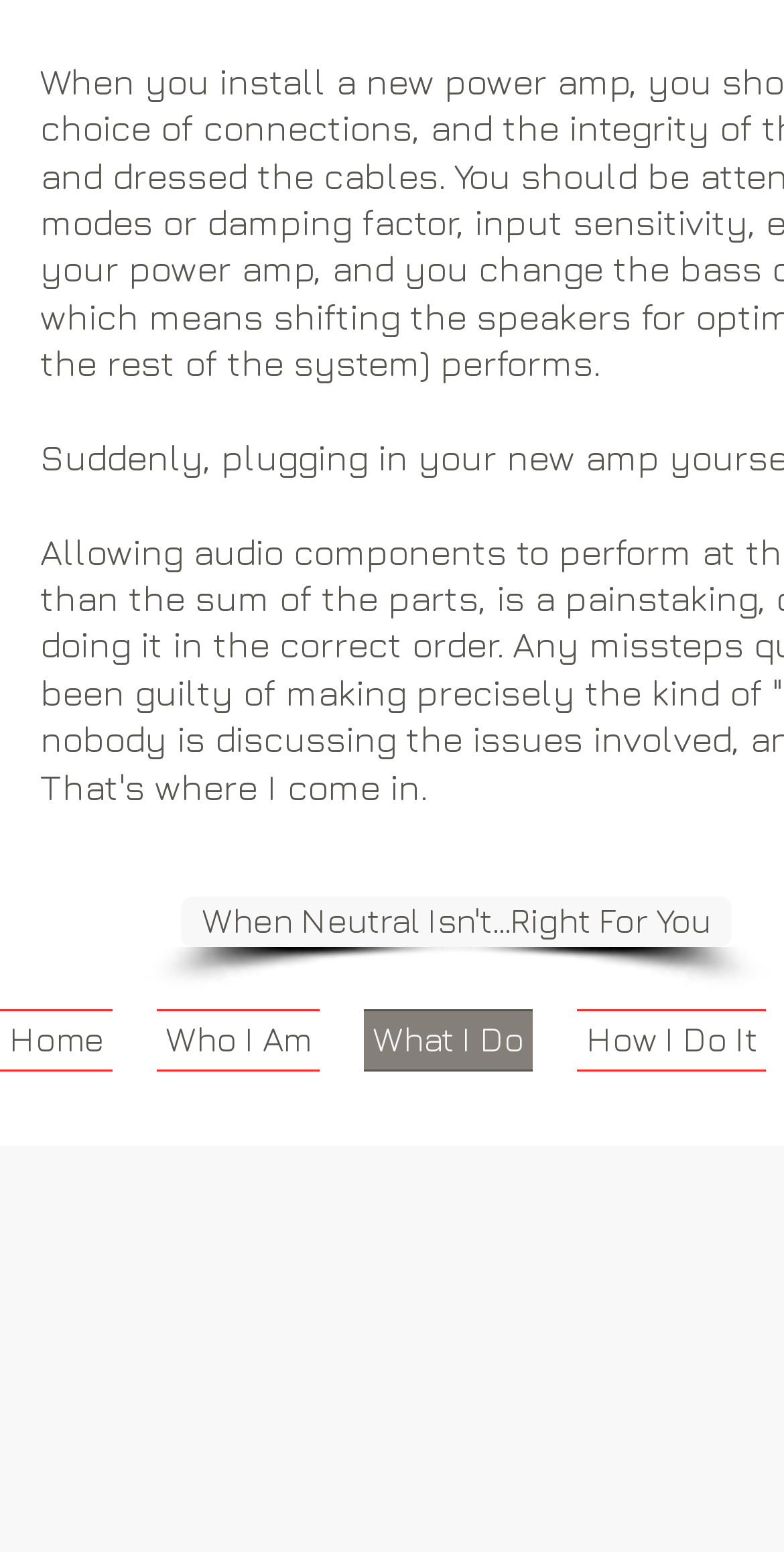Using the element description Home, predict the bounding box coordinates for the UI element. Provide the coordinates in (top-left x, top-left y, bottom-right x, bottom-right y) format with values ranging from 0 to 1.

[0.0, 0.65, 0.172, 0.691]